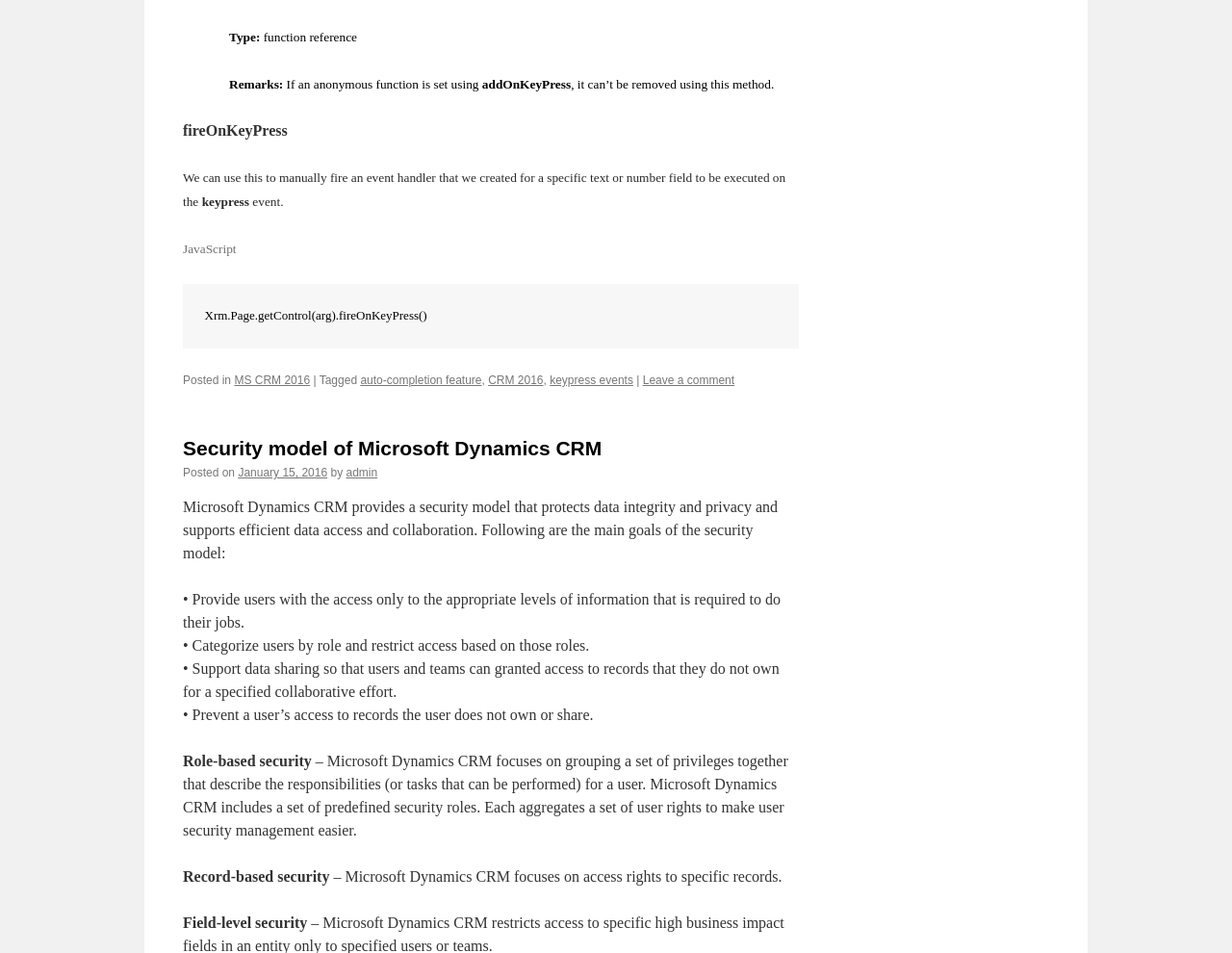Please answer the following question as detailed as possible based on the image: 
What is the purpose of the addOnKeyPress method?

The addOnKeyPress method is used to set an anonymous function, but if an anonymous function is set using this method, it can’t be removed using this method.